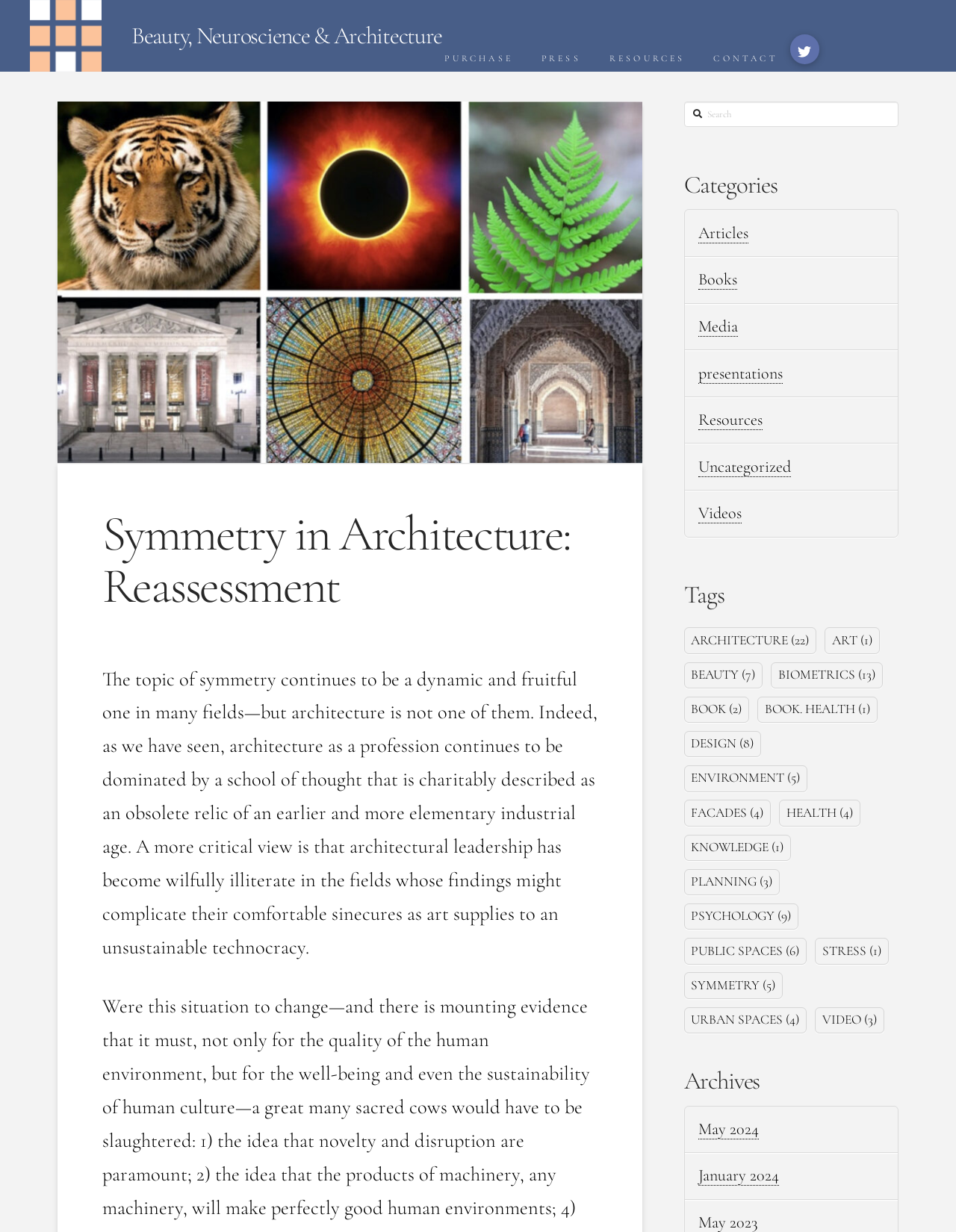Pinpoint the bounding box coordinates of the area that should be clicked to complete the following instruction: "Click the 'PURCHASE' button". The coordinates must be given as four float numbers between 0 and 1, i.e., [left, top, right, bottom].

[0.449, 0.038, 0.55, 0.056]